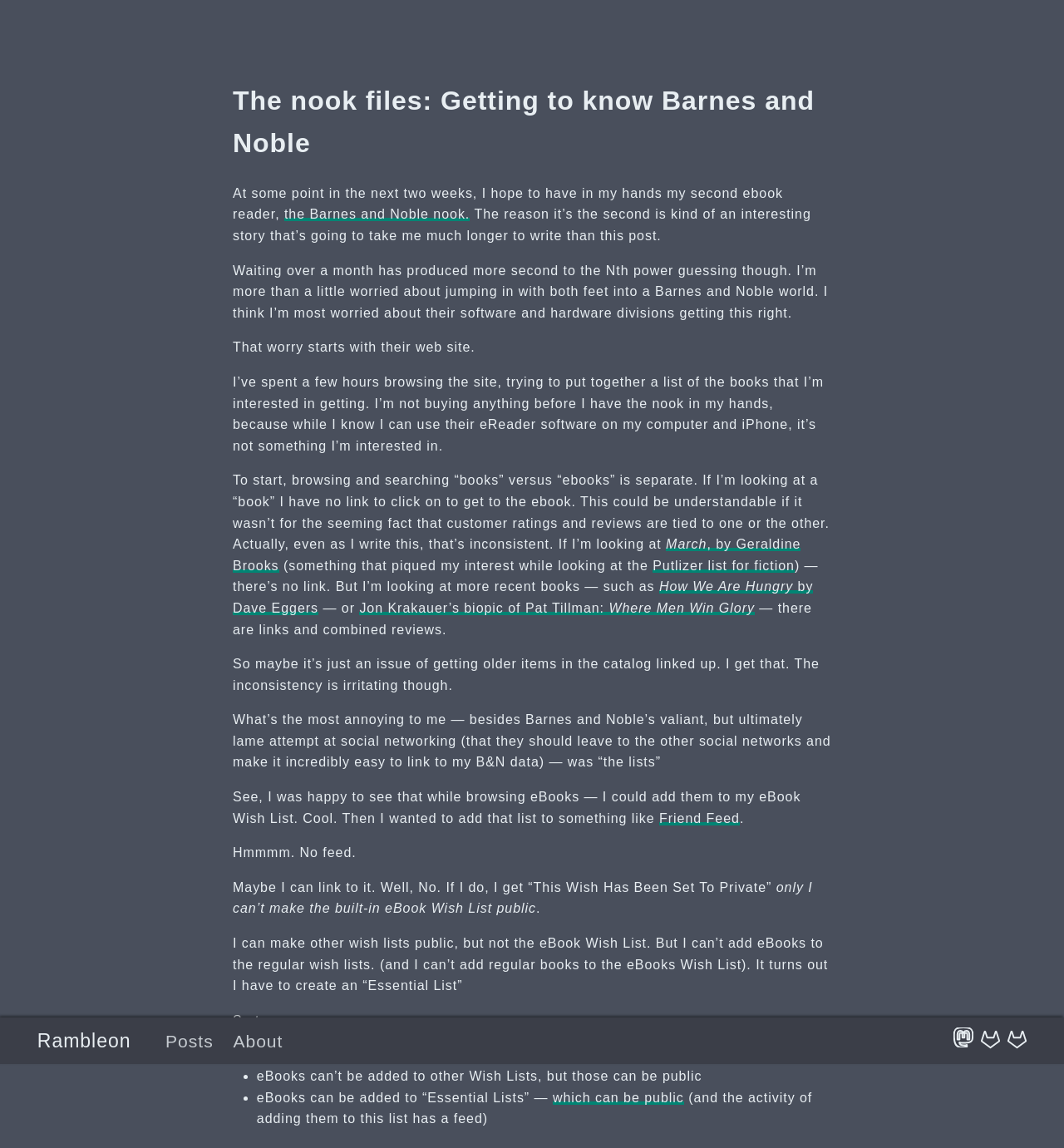Please specify the bounding box coordinates of the area that should be clicked to accomplish the following instruction: "Click on the 'How We Are Hungry by Dave Eggers' link". The coordinates should consist of four float numbers between 0 and 1, i.e., [left, top, right, bottom].

[0.219, 0.505, 0.764, 0.536]